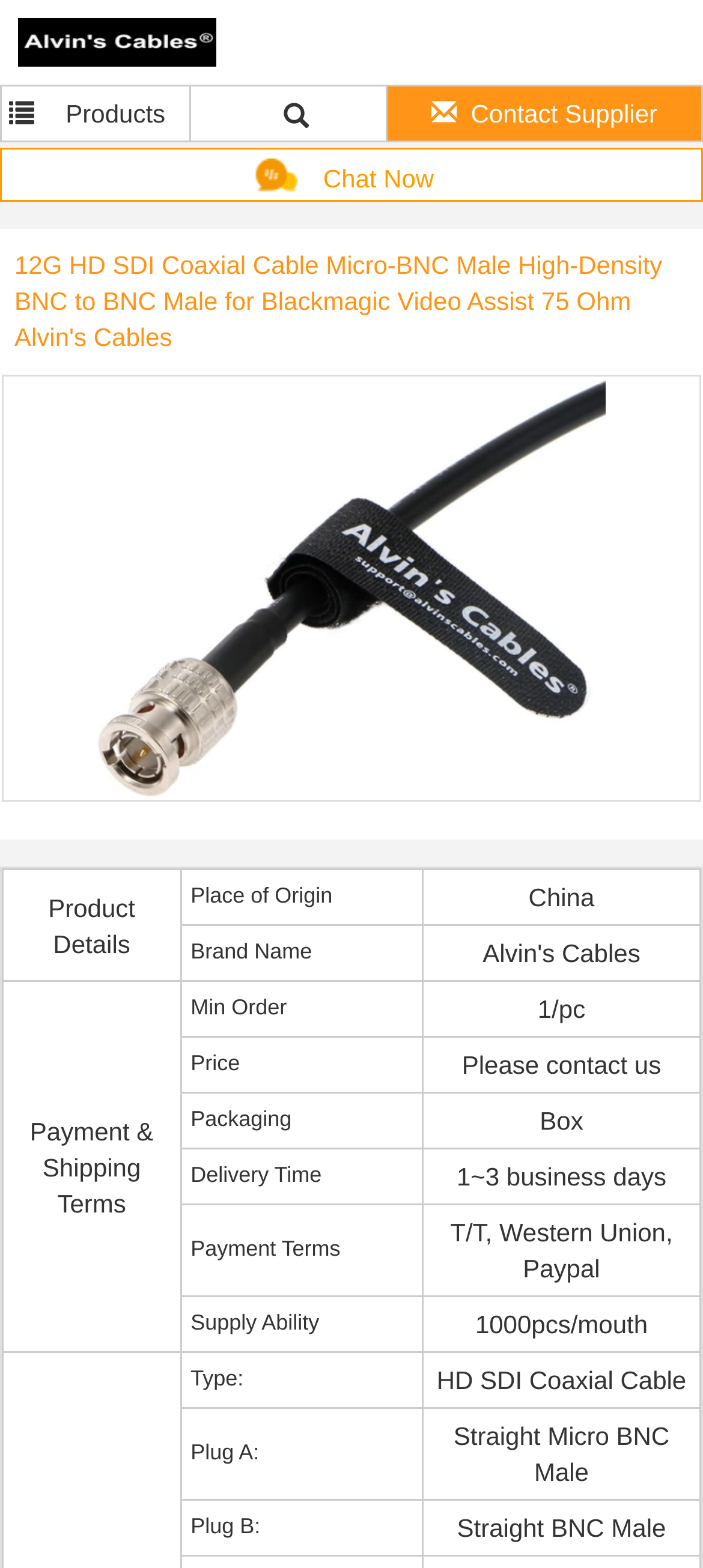Can you find the bounding box coordinates for the element to click on to achieve the instruction: "Check the product image"?

[0.078, 0.245, 0.922, 0.504]